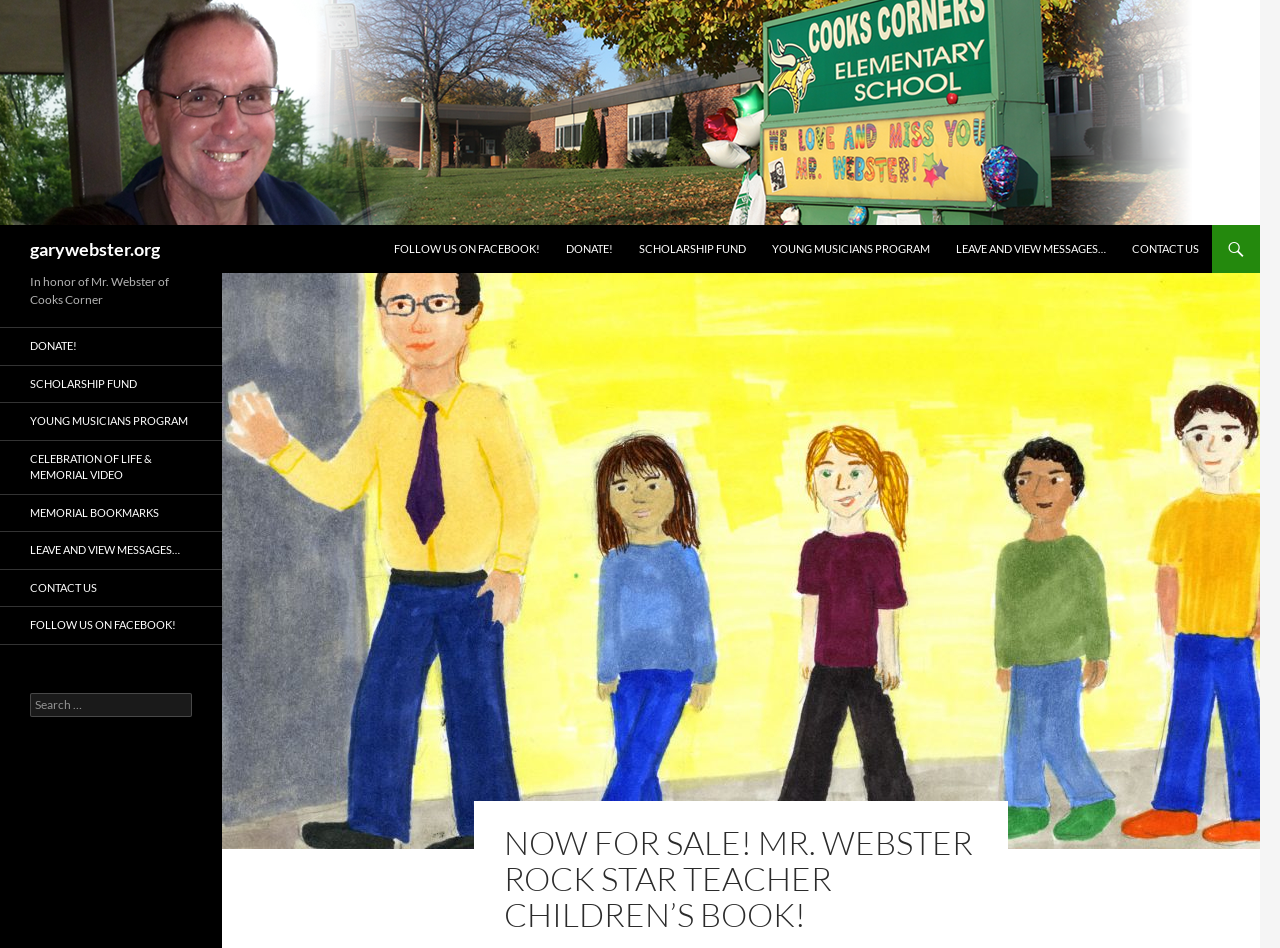What is the purpose of the search box?
Provide an in-depth answer to the question, covering all aspects.

The search box is located in the top-right corner of the webpage, and it contains a label 'Search for:'. This suggests that the purpose of the search box is to allow users to search for specific content within the website.